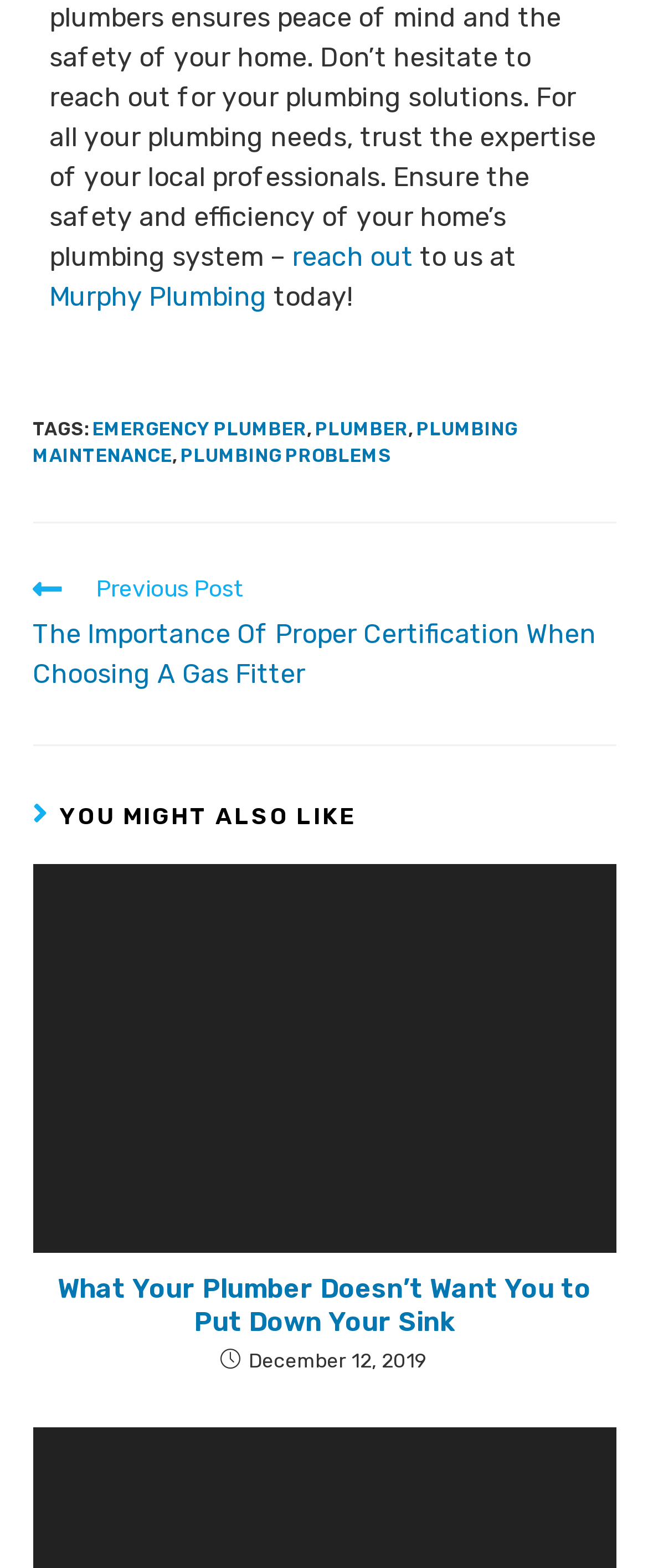Could you determine the bounding box coordinates of the clickable element to complete the instruction: "read more about plumbing problems"? Provide the coordinates as four float numbers between 0 and 1, i.e., [left, top, right, bottom].

[0.278, 0.284, 0.604, 0.298]